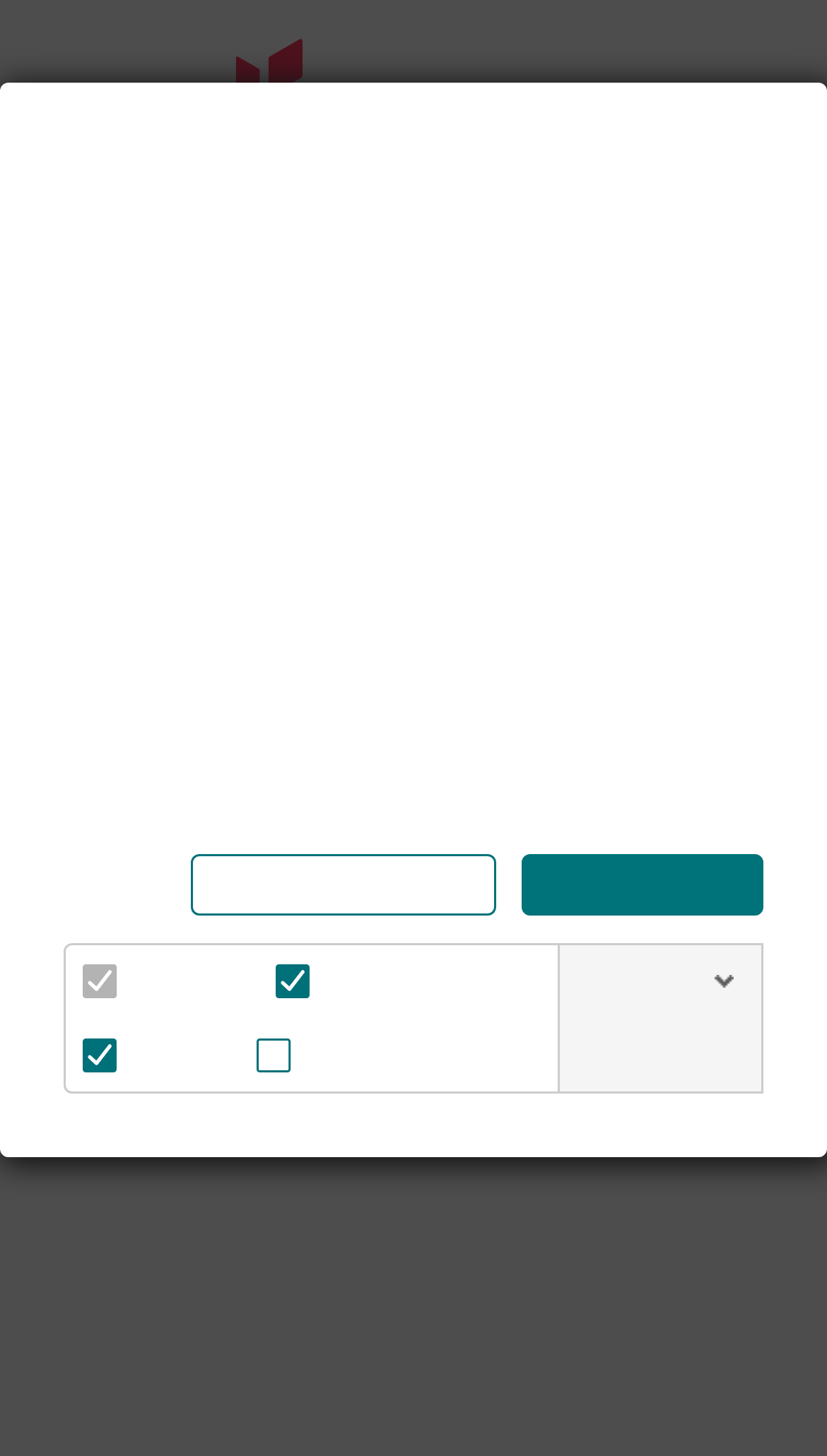Find the bounding box coordinates of the element to click in order to complete this instruction: "View Oseberg Field Centre details". The bounding box coordinates must be four float numbers between 0 and 1, denoted as [left, top, right, bottom].

[0.689, 0.628, 0.9, 0.674]